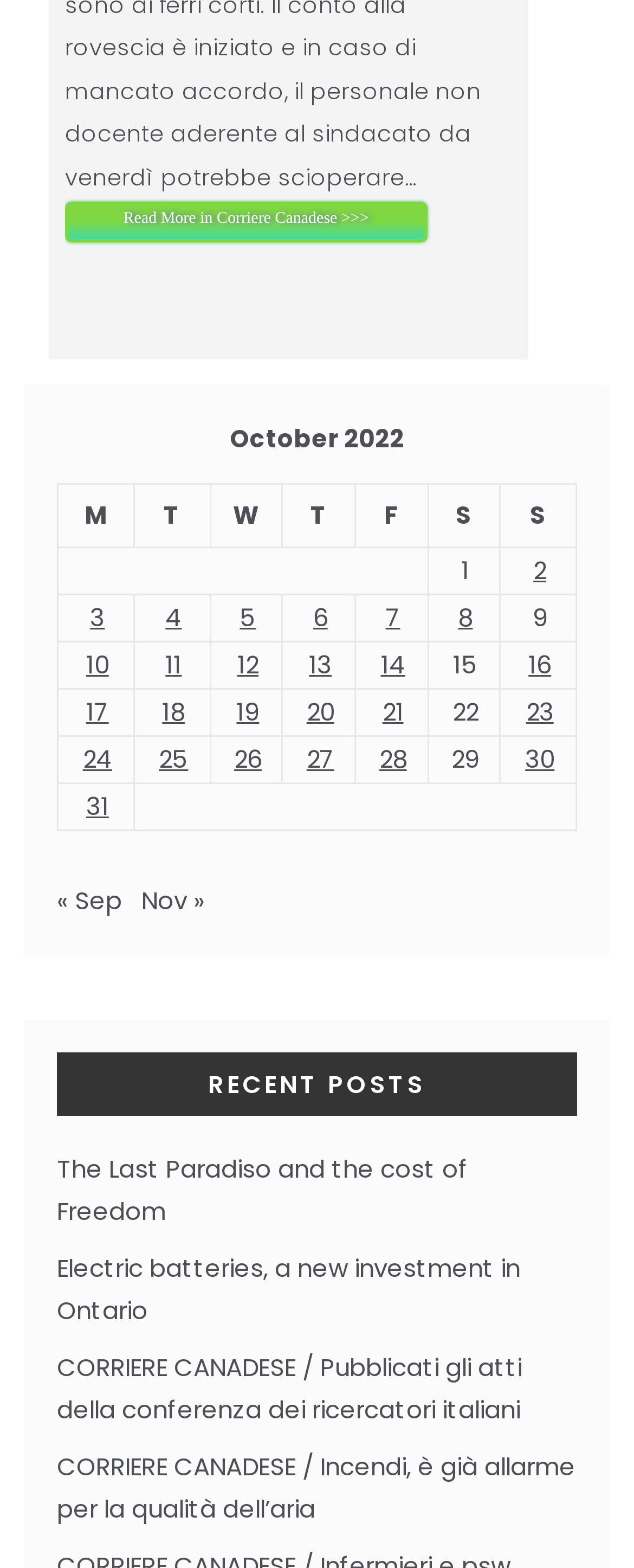Specify the bounding box coordinates of the area that needs to be clicked to achieve the following instruction: "View posts published on 31 October 2022".

[0.136, 0.504, 0.172, 0.525]